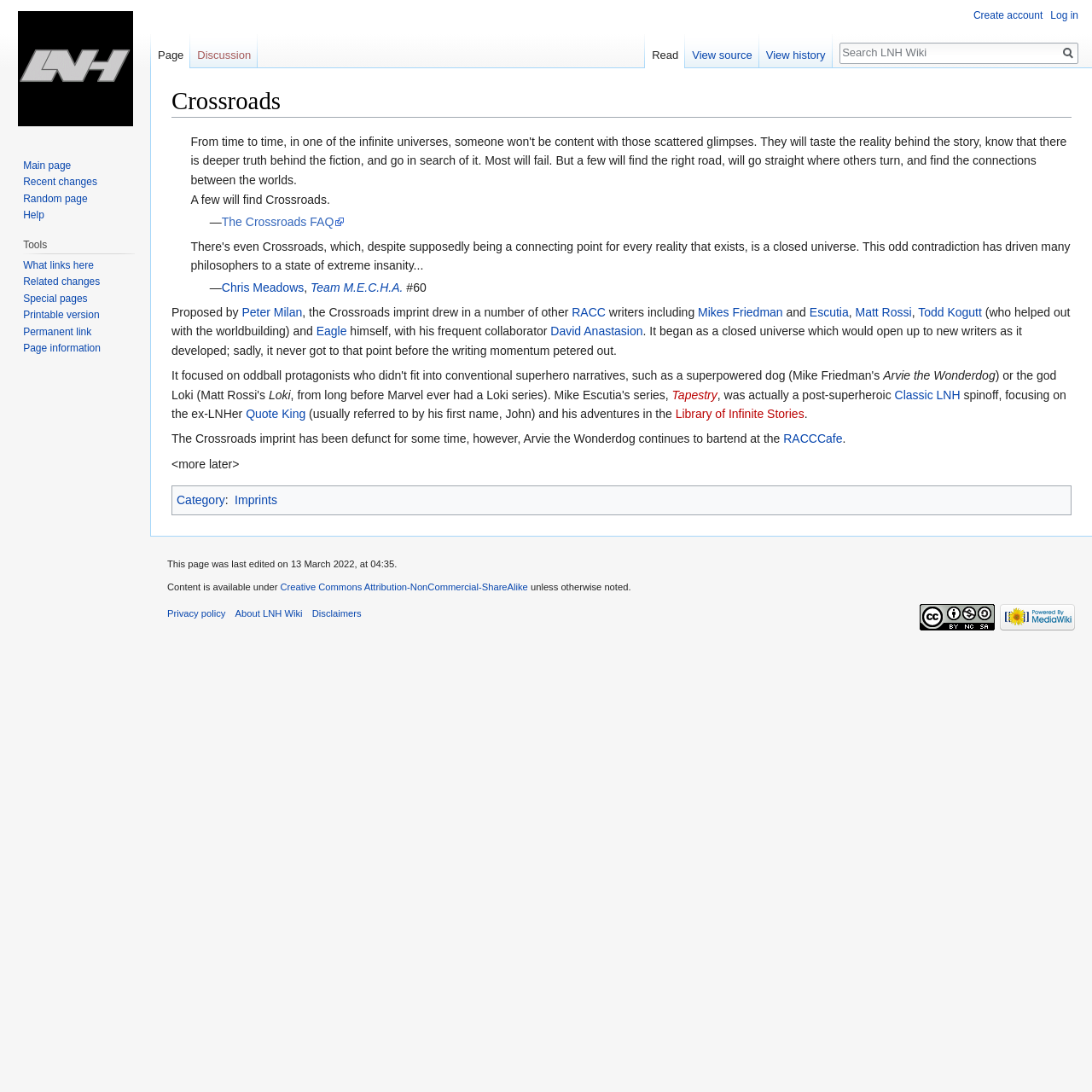Please provide a one-word or short phrase answer to the question:
What is the name of the library where John has his adventures?

Library of Infinite Stories